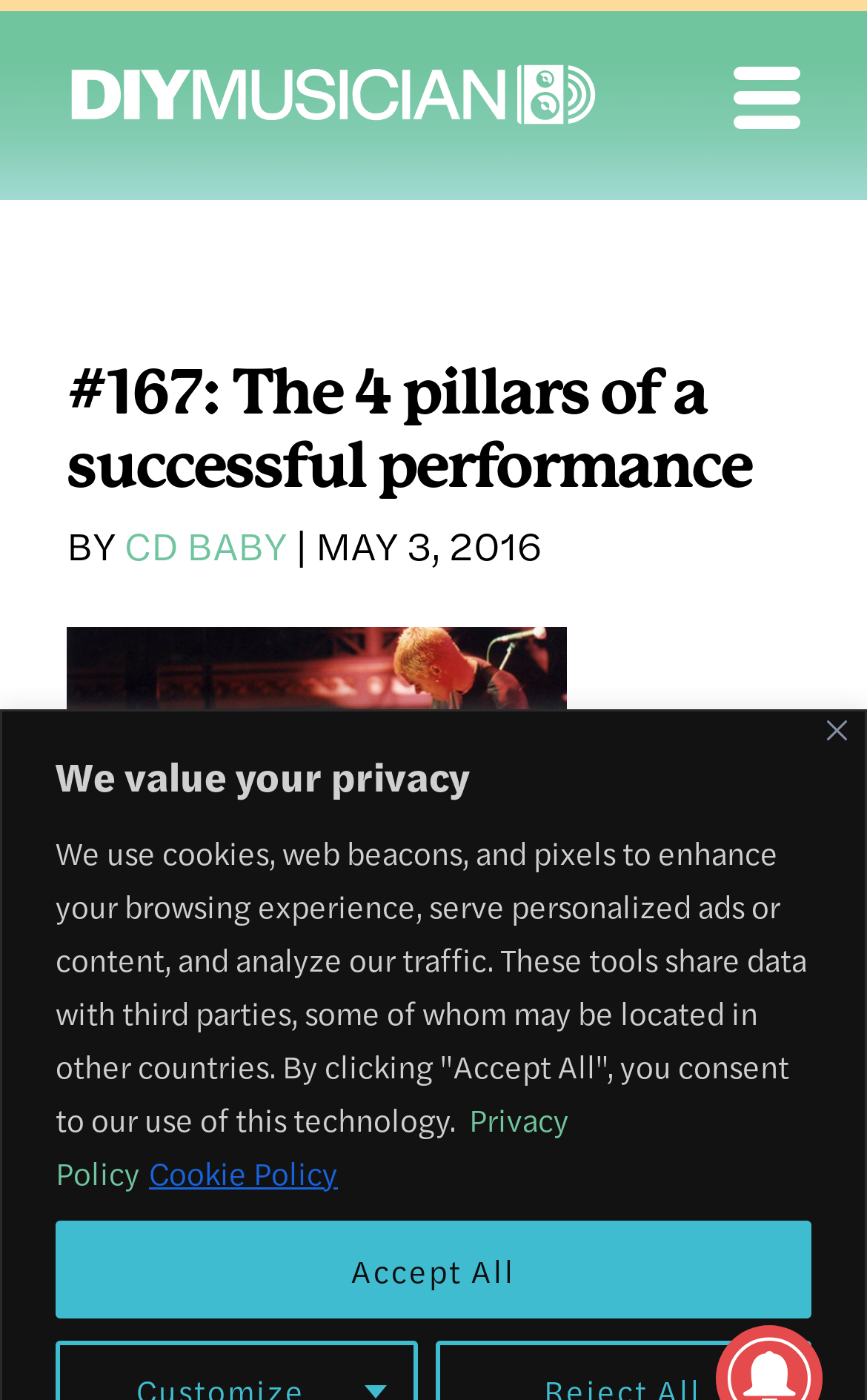Identify the bounding box coordinates necessary to click and complete the given instruction: "Open the article in a new window".

[0.3, 0.859, 0.682, 0.918]